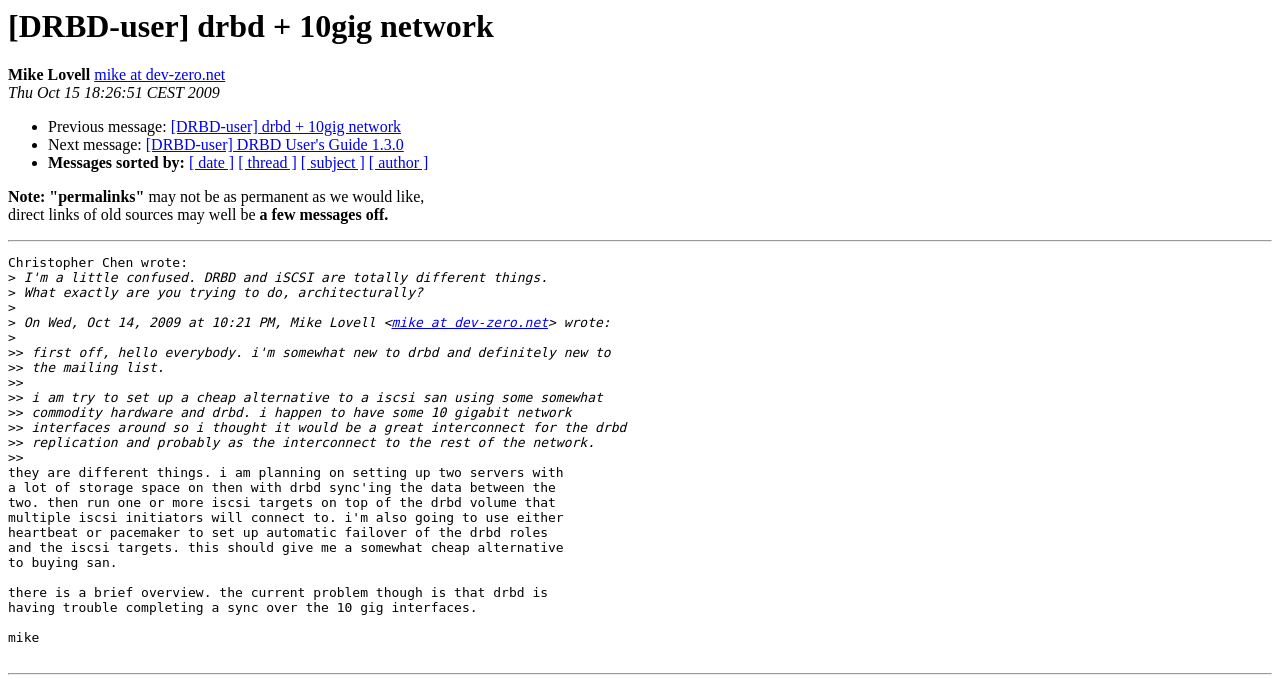What is the date of the message? Look at the image and give a one-word or short phrase answer.

Thu Oct 15 18:26:51 CEST 2009